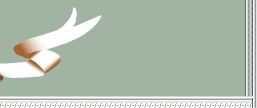Provide a brief response to the question below using a single word or phrase: 
What is the theme of the surrounding content?

Financial services